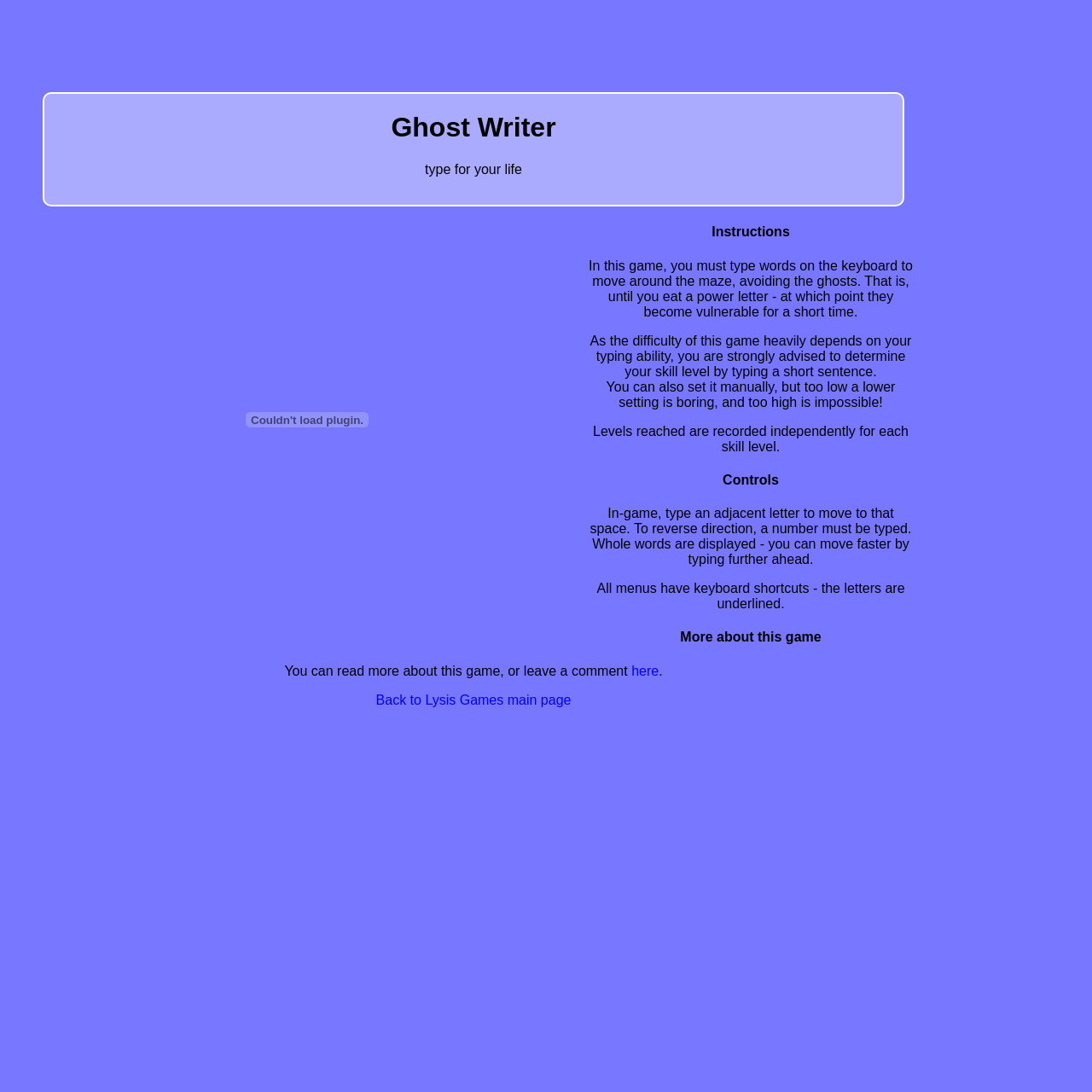Find the coordinates for the bounding box of the element with this description: "aria-label="Advertisement" name="aswift_2" title="Advertisement"".

[0.844, 0.095, 0.969, 0.564]